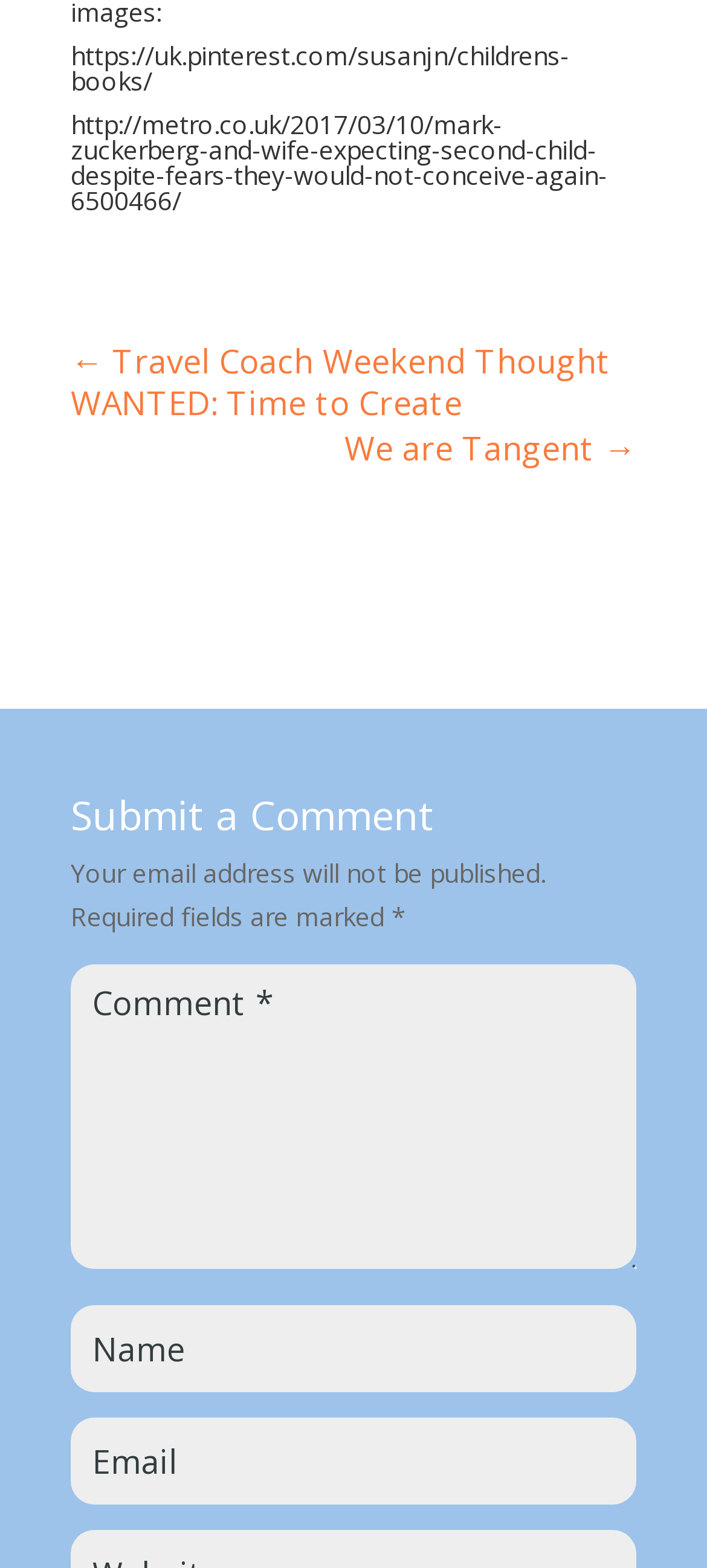Given the description: "input value="Name" name="author"", determine the bounding box coordinates of the UI element. The coordinates should be formatted as four float numbers between 0 and 1, [left, top, right, bottom].

[0.1, 0.833, 0.9, 0.888]